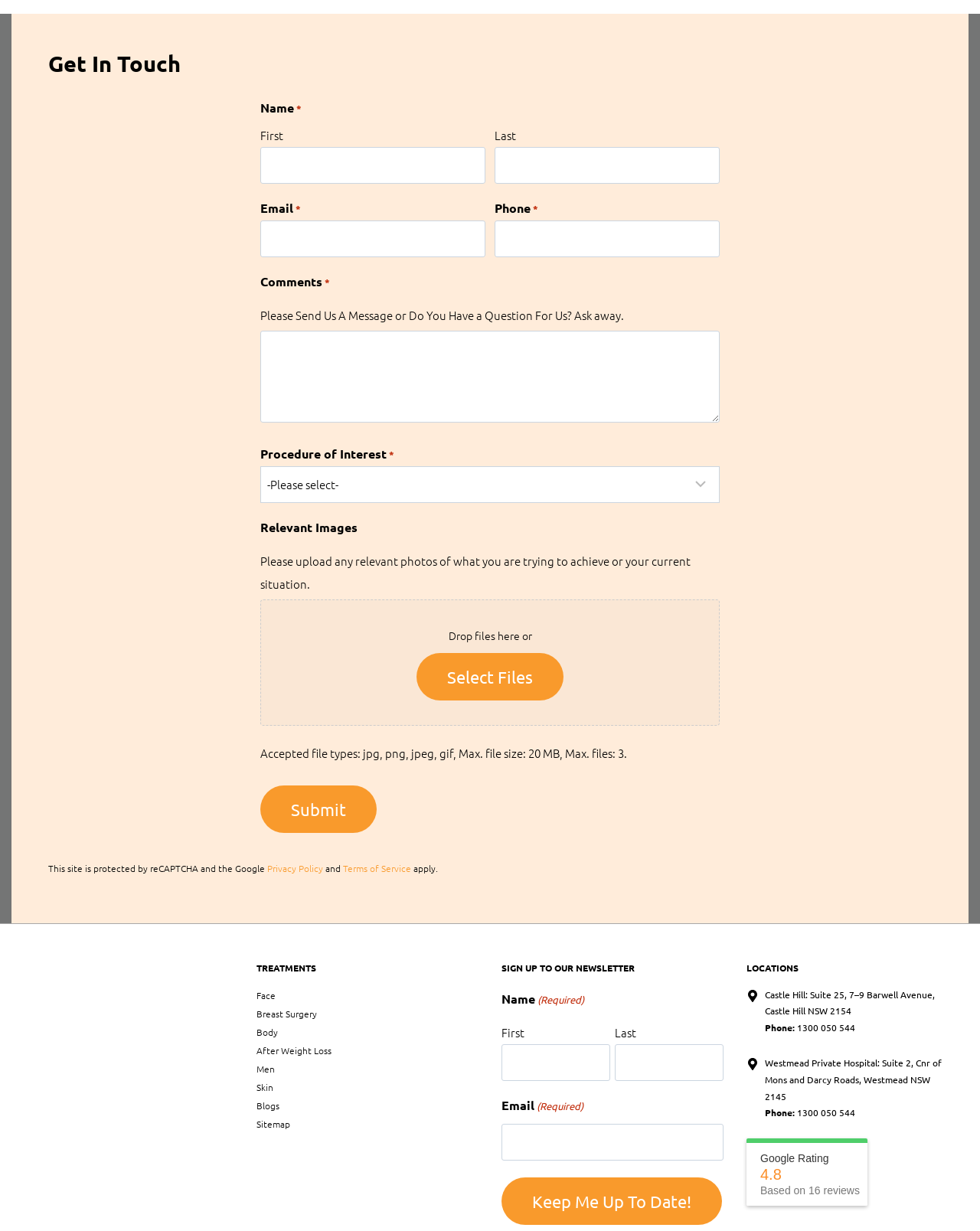Kindly determine the bounding box coordinates for the clickable area to achieve the given instruction: "Click on 'LCF' image".

None